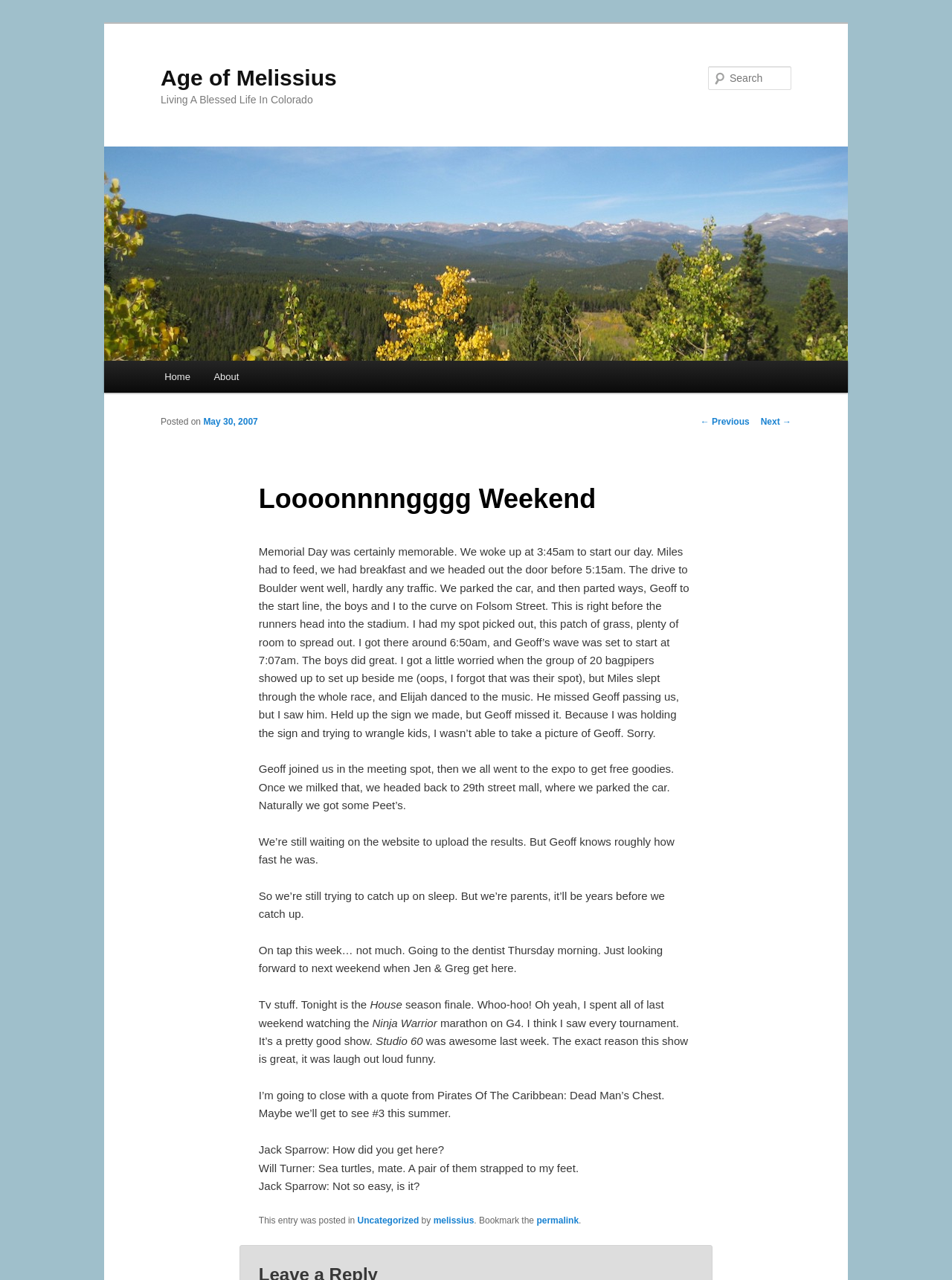Please identify the bounding box coordinates of where to click in order to follow the instruction: "Search for something".

[0.744, 0.052, 0.831, 0.07]